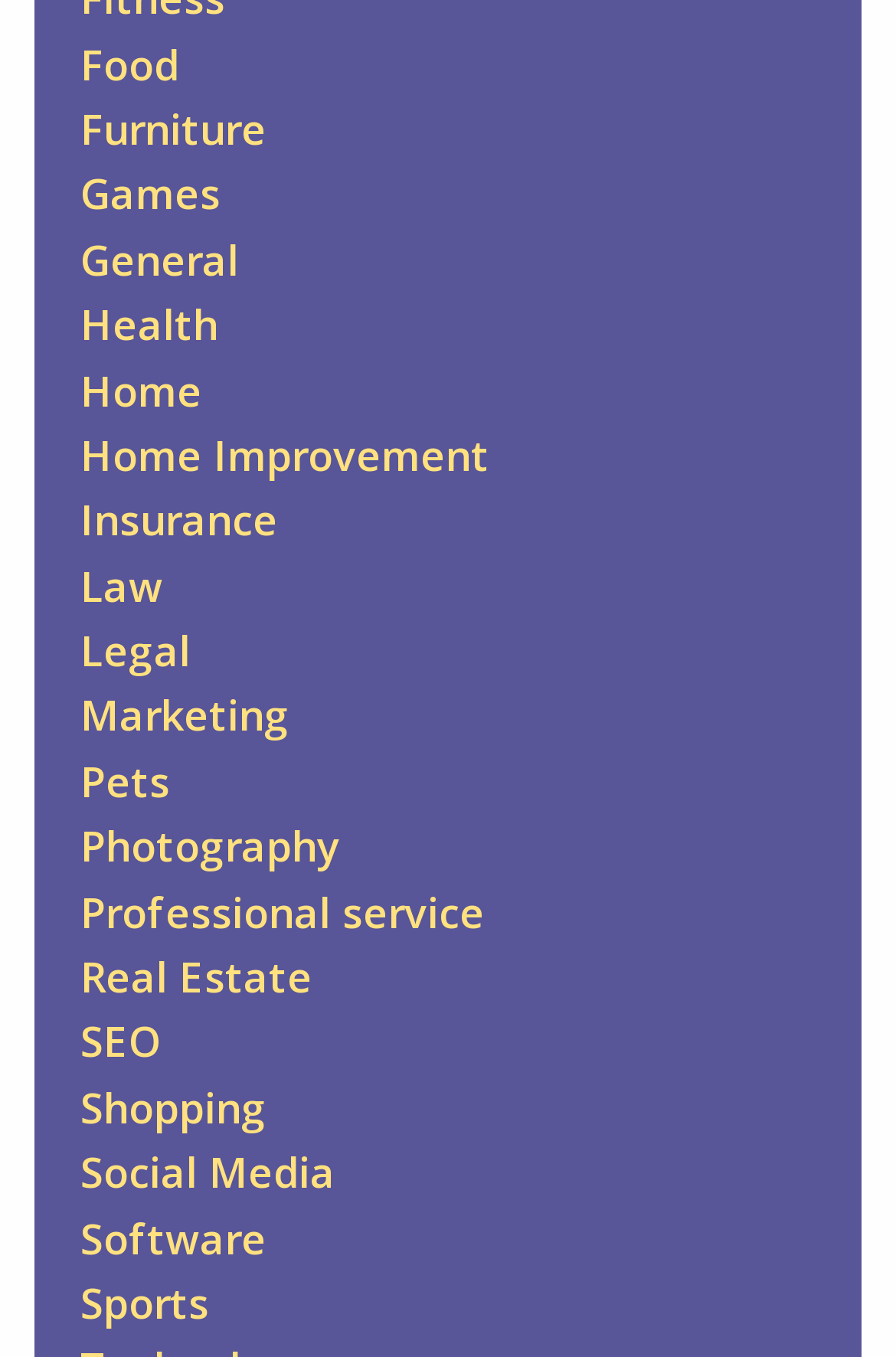Can you provide the bounding box coordinates for the element that should be clicked to implement the instruction: "visit Home Improvement"?

[0.09, 0.315, 0.546, 0.355]